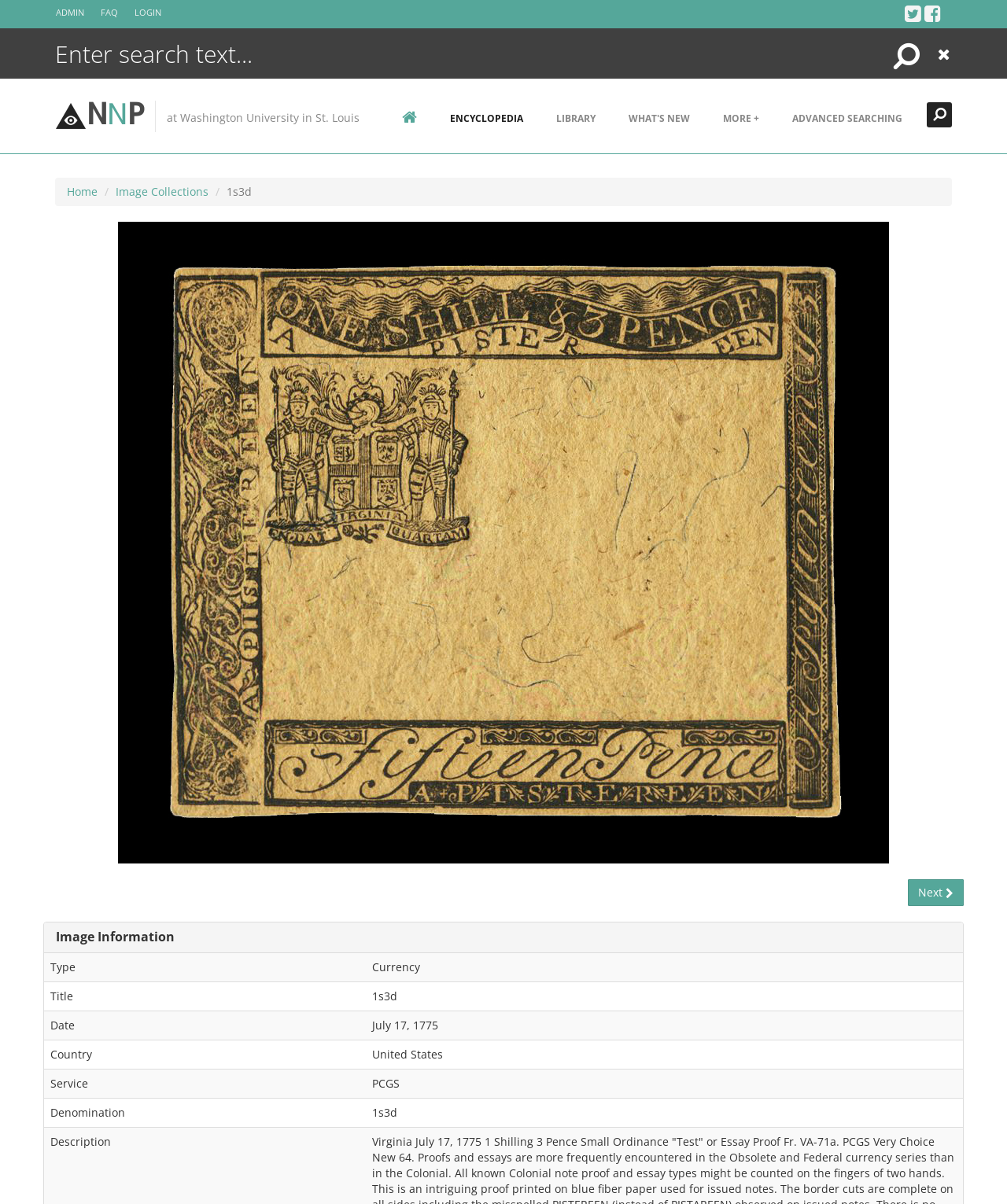Determine the bounding box coordinates of the target area to click to execute the following instruction: "view encyclopedia."

[0.43, 0.078, 0.536, 0.118]